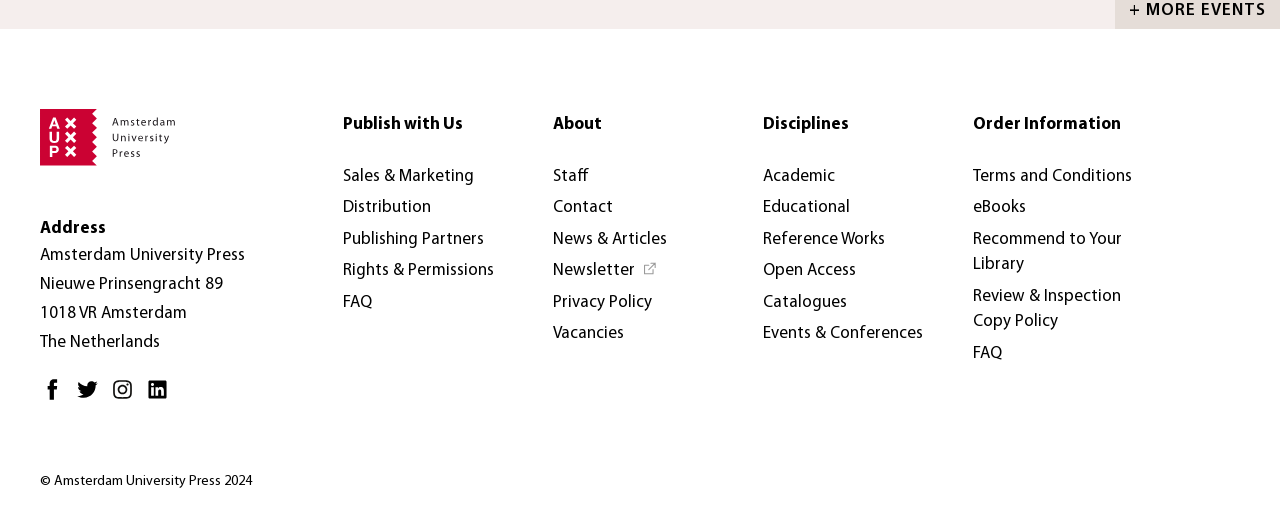What is the address of the university press?
Using the image as a reference, answer the question with a short word or phrase.

Nieuwe Prinsengracht 89, 1018 VR Amsterdam